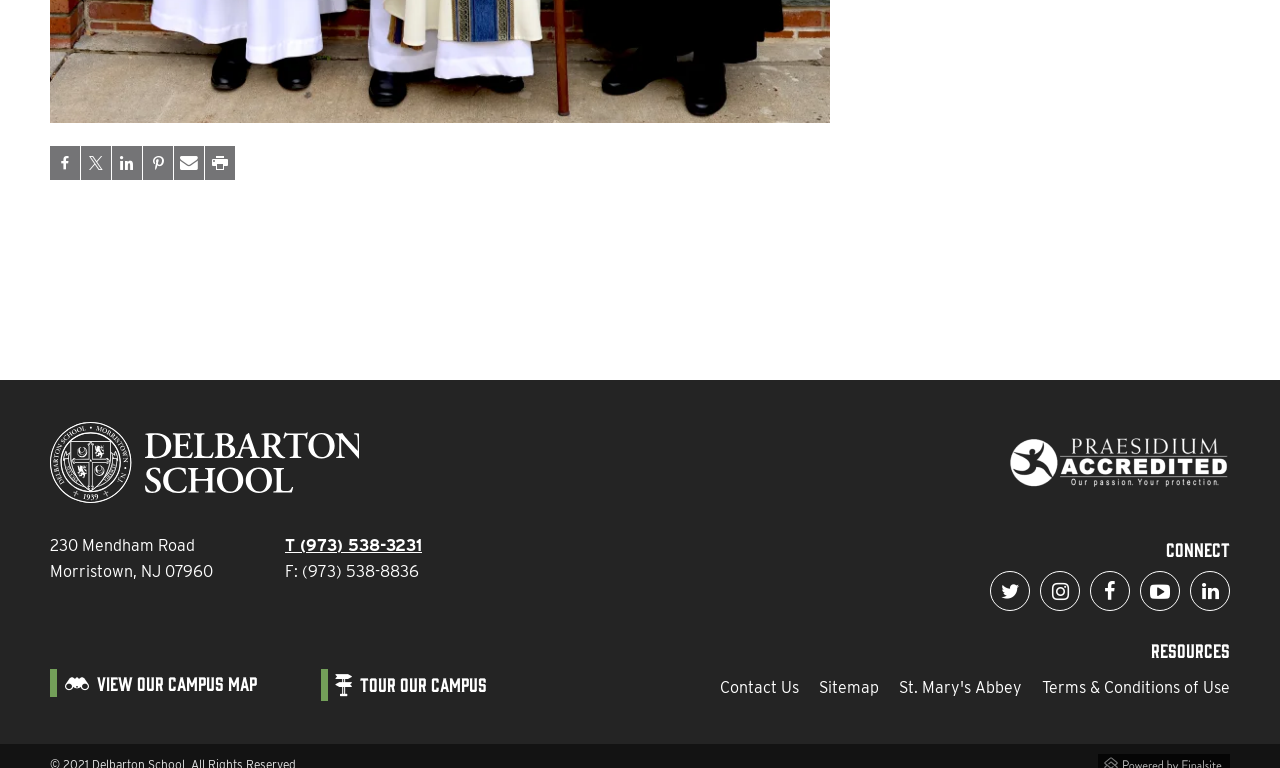Locate the bounding box coordinates of the element to click to perform the following action: 'Contact Us'. The coordinates should be given as four float values between 0 and 1, in the form of [left, top, right, bottom].

[0.562, 0.856, 0.624, 0.89]